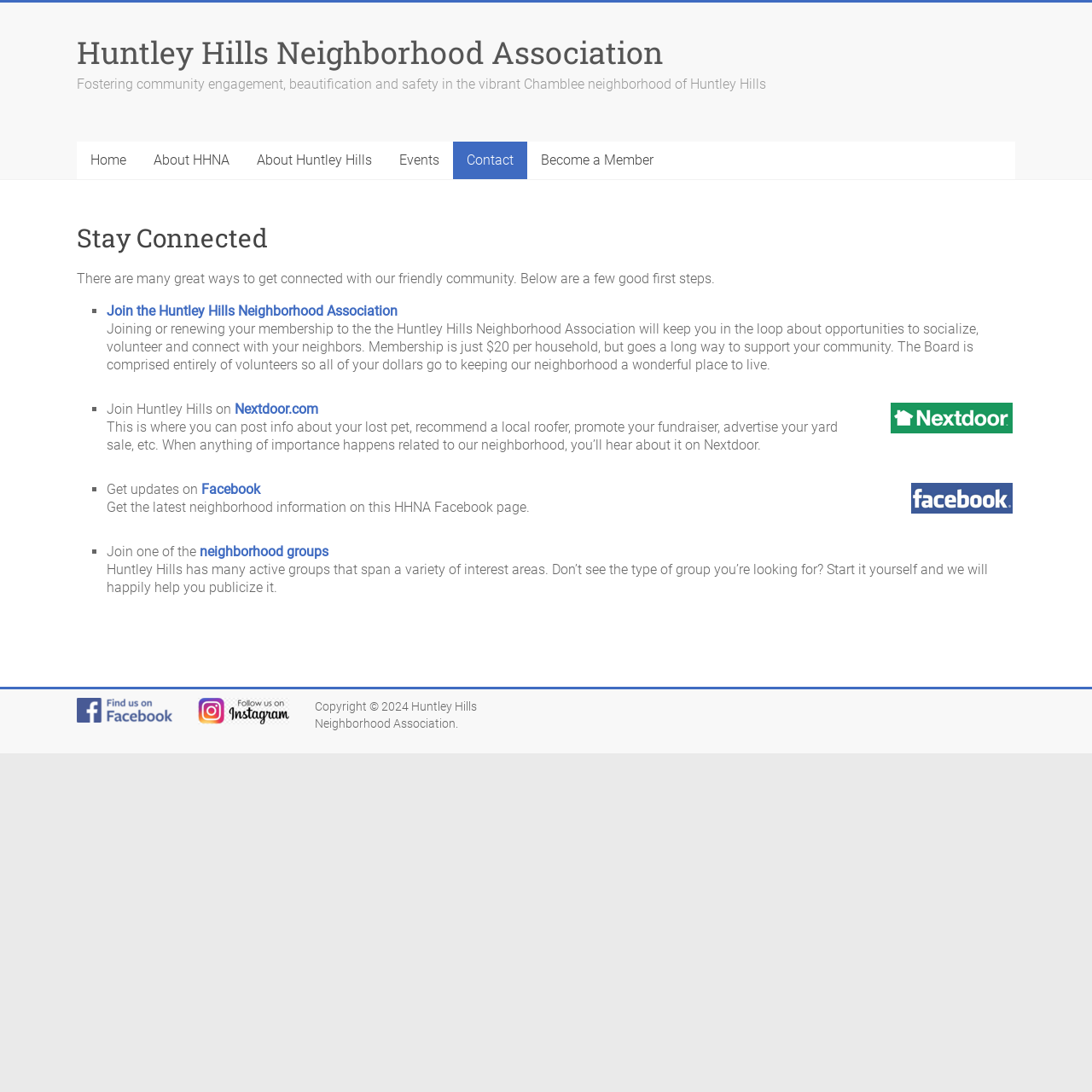Show the bounding box coordinates of the region that should be clicked to follow the instruction: "Get updates on Facebook."

[0.184, 0.44, 0.238, 0.455]